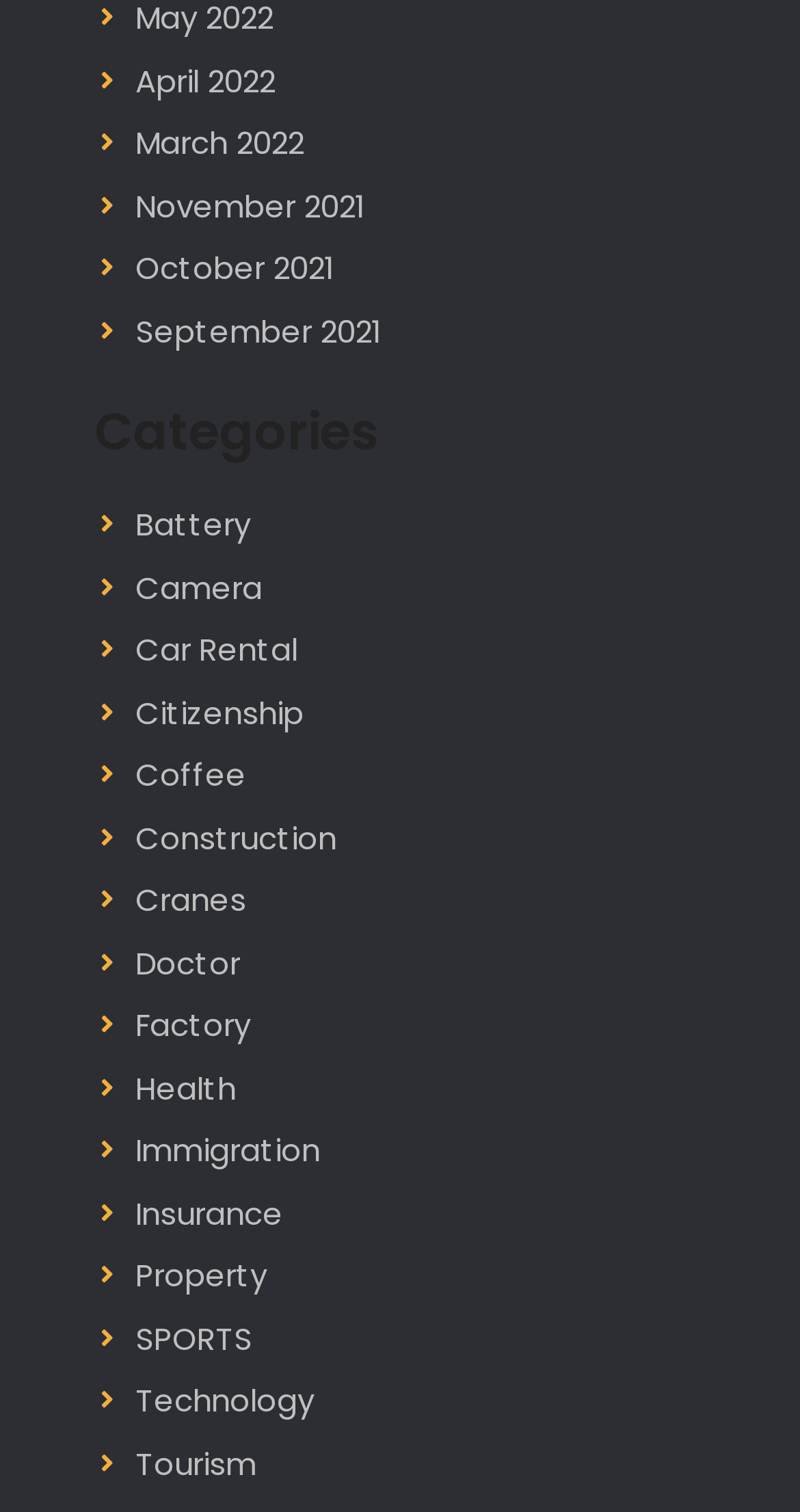Determine the bounding box coordinates of the clickable area required to perform the following instruction: "view April 2022". The coordinates should be represented as four float numbers between 0 and 1: [left, top, right, bottom].

[0.169, 0.039, 0.343, 0.067]